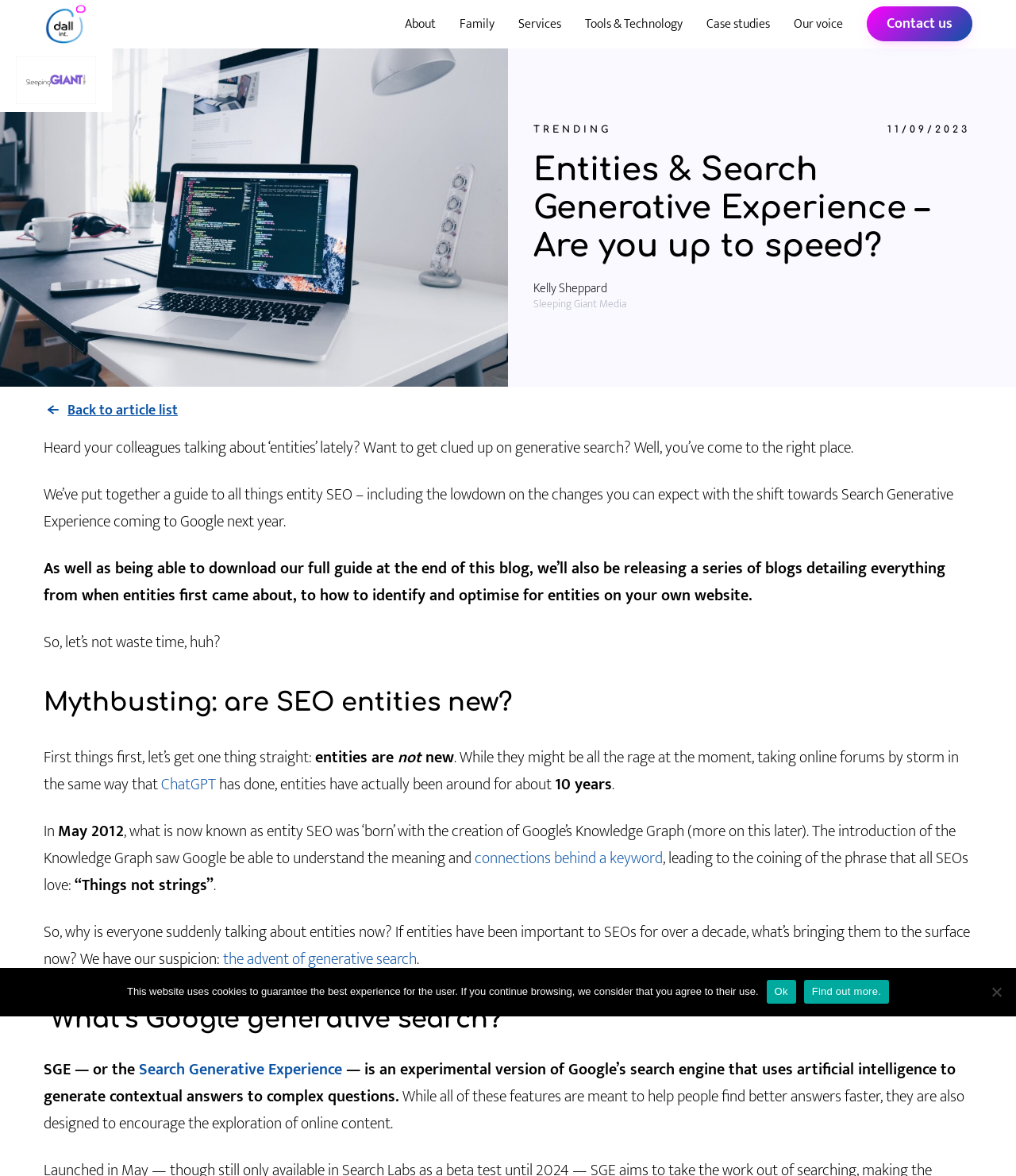Provide the bounding box coordinates of the section that needs to be clicked to accomplish the following instruction: "Learn more about Search Generative Experience."

[0.137, 0.898, 0.337, 0.921]